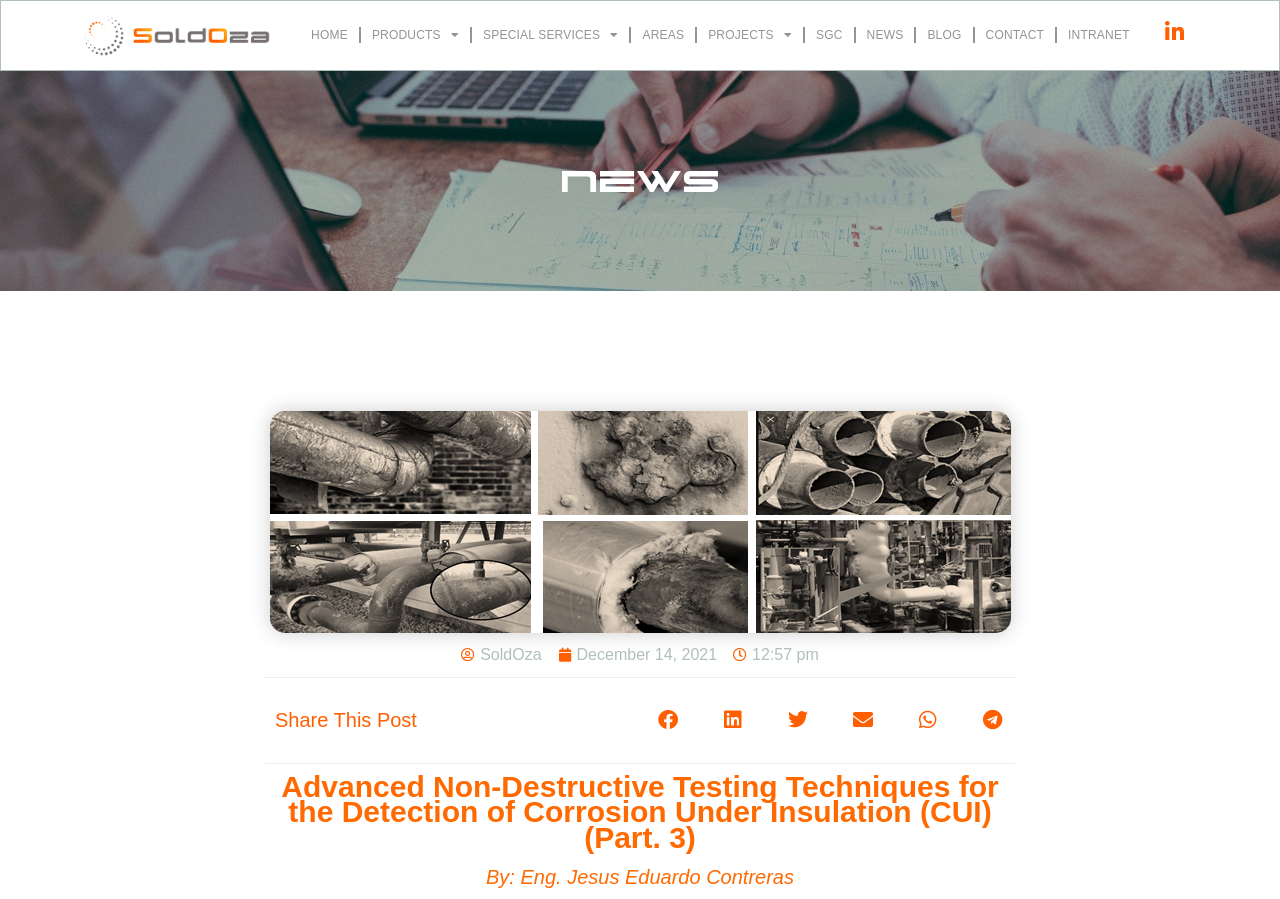Kindly determine the bounding box coordinates for the area that needs to be clicked to execute this instruction: "share on facebook".

[0.504, 0.776, 0.539, 0.826]